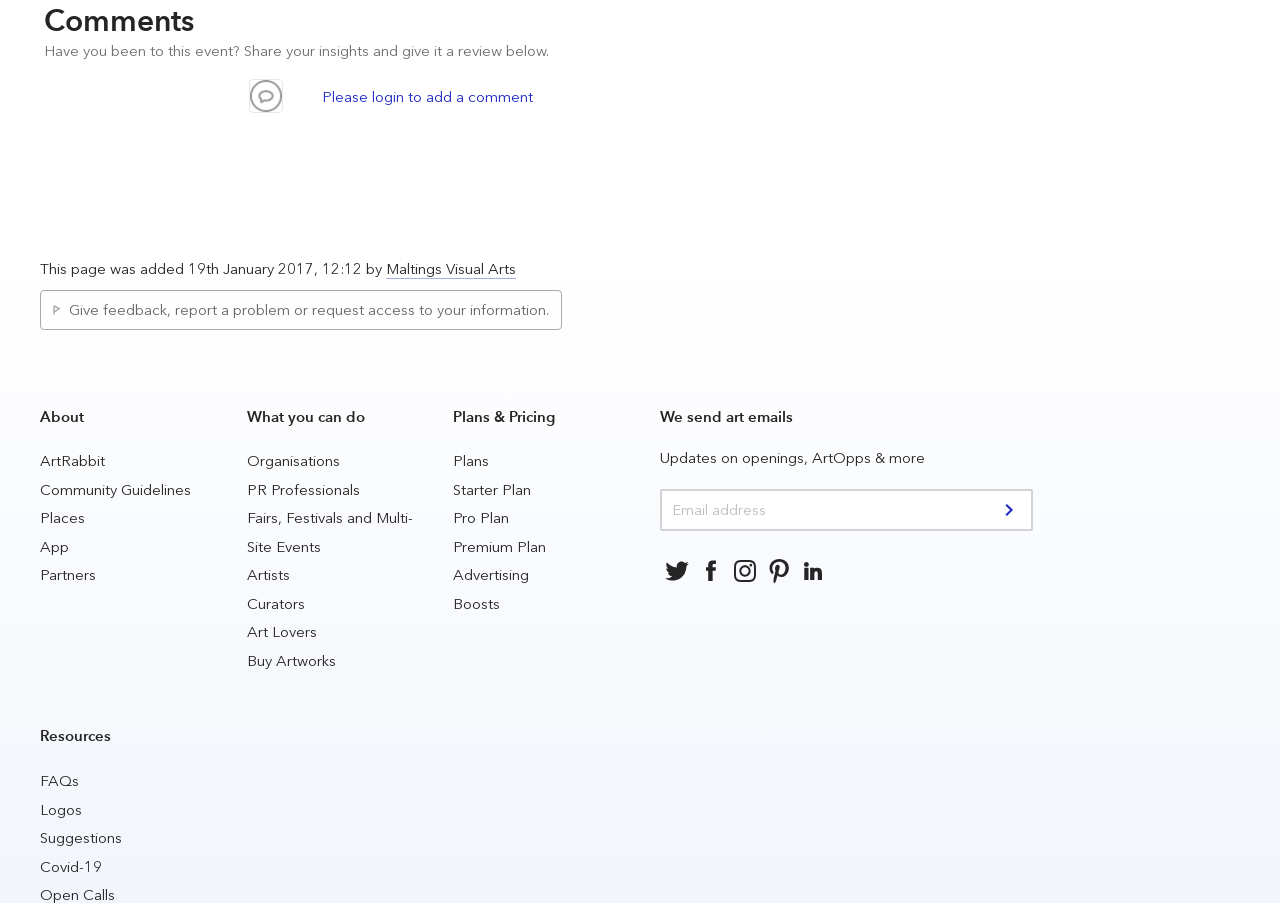What can users do on this webpage?
Using the image, respond with a single word or phrase.

Add a comment